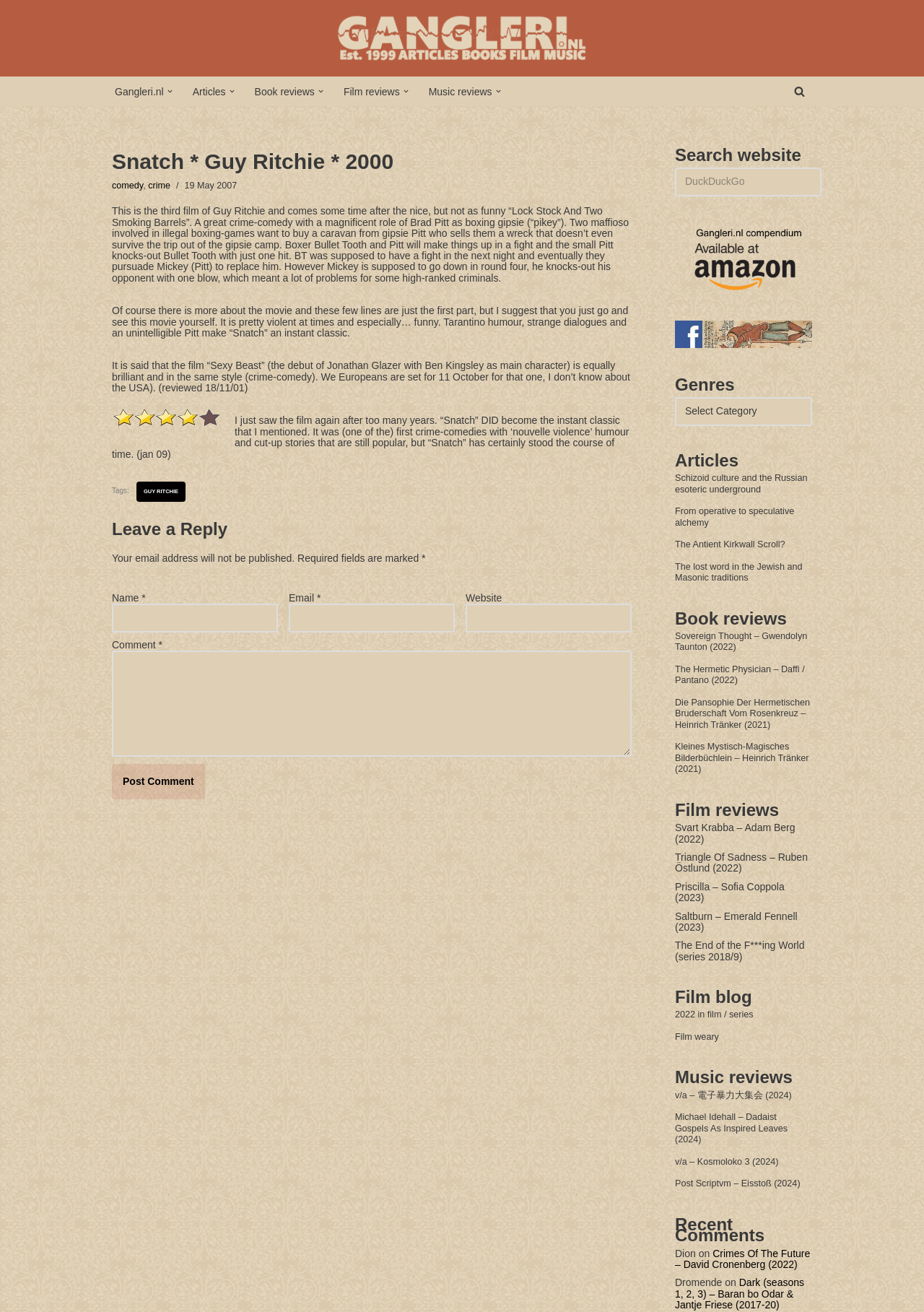What is the name of the director of the movie reviewed on this page?
Answer the question with a thorough and detailed explanation.

The name of the director of the movie reviewed on this page can be determined by looking at the text 'This is the third film of Guy Ritchie...' which is located near the heading 'Snatch * Guy Ritchie * 2000'.